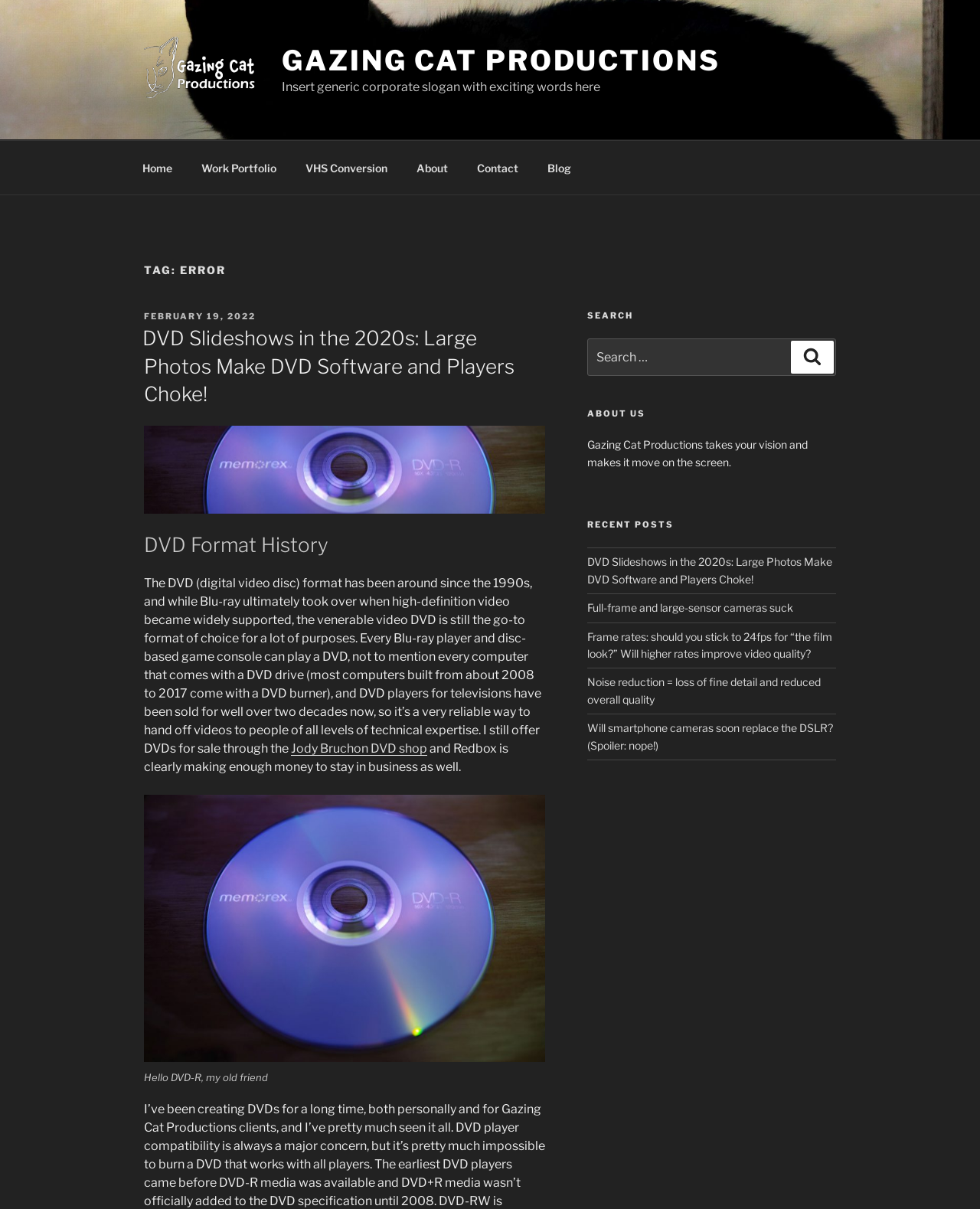Specify the bounding box coordinates of the area that needs to be clicked to achieve the following instruction: "Search for something".

[0.599, 0.28, 0.853, 0.311]